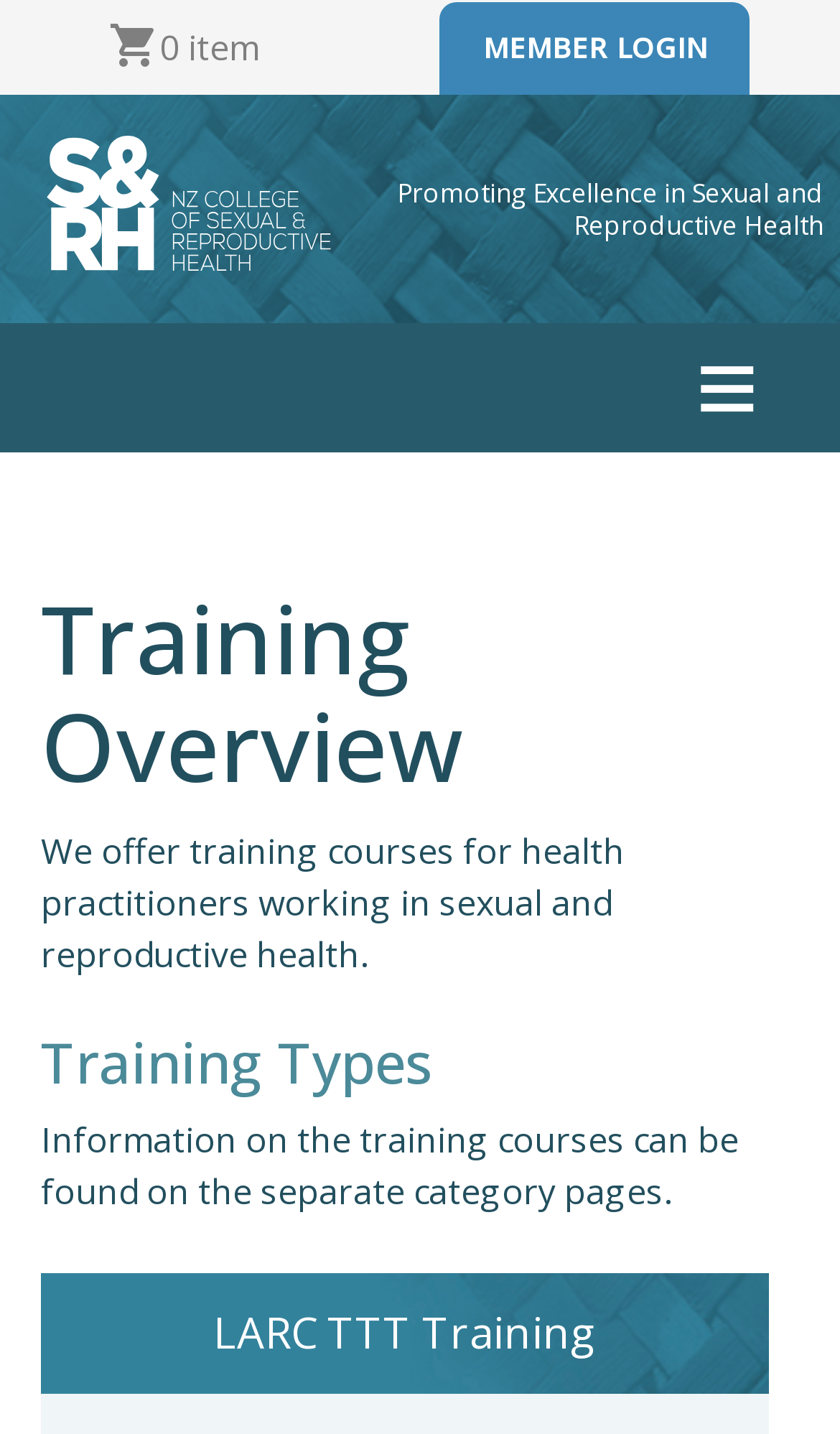What is the function of the checkbox in the login form?
With the help of the image, please provide a detailed response to the question.

The function of the checkbox in the login form is to 'Remember Me', as indicated by the checkbox element with the label 'Remember Me'.